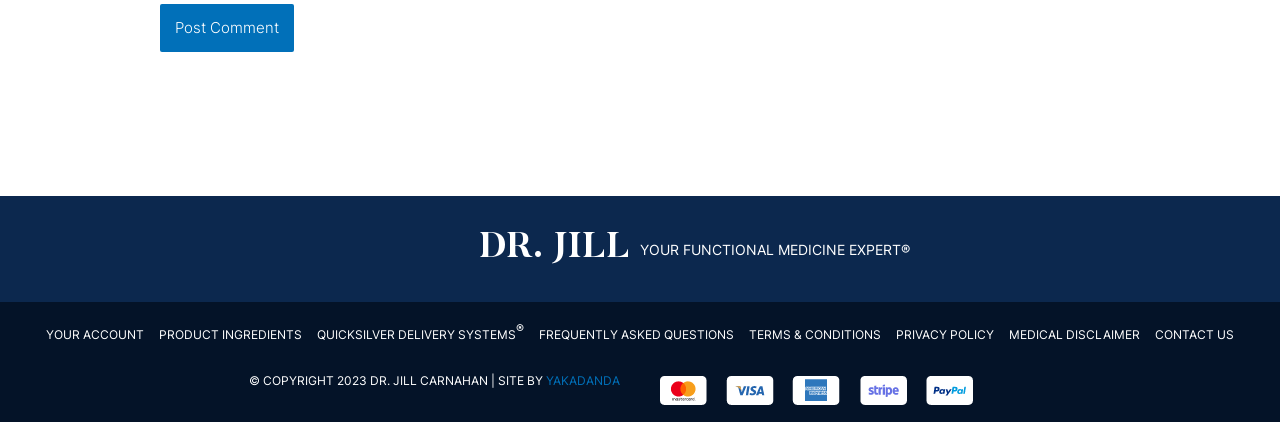Give a succinct answer to this question in a single word or phrase: 
What is the copyright year of the webpage?

2023